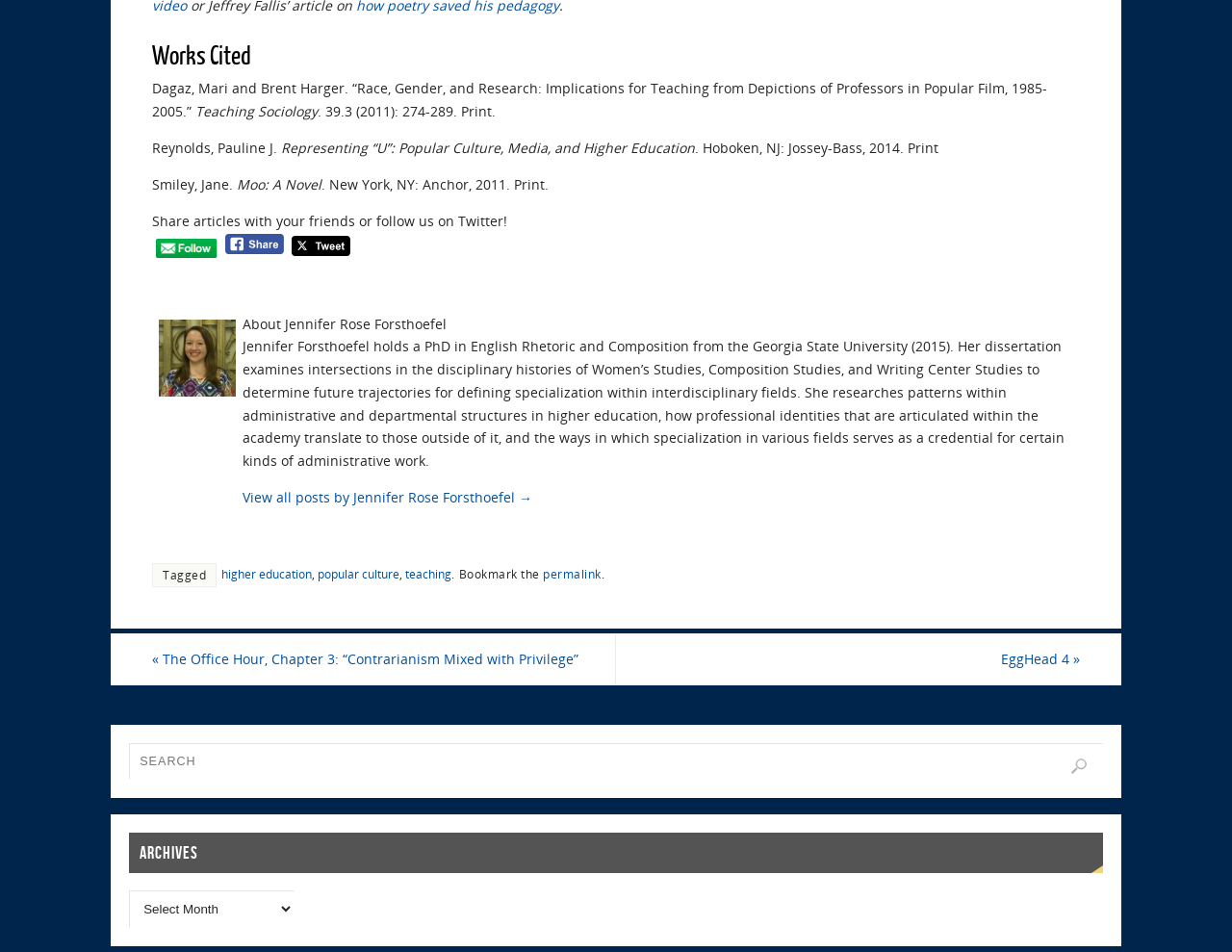Please give a concise answer to this question using a single word or phrase: 
What is the tag associated with the post?

higher education, popular culture, teaching